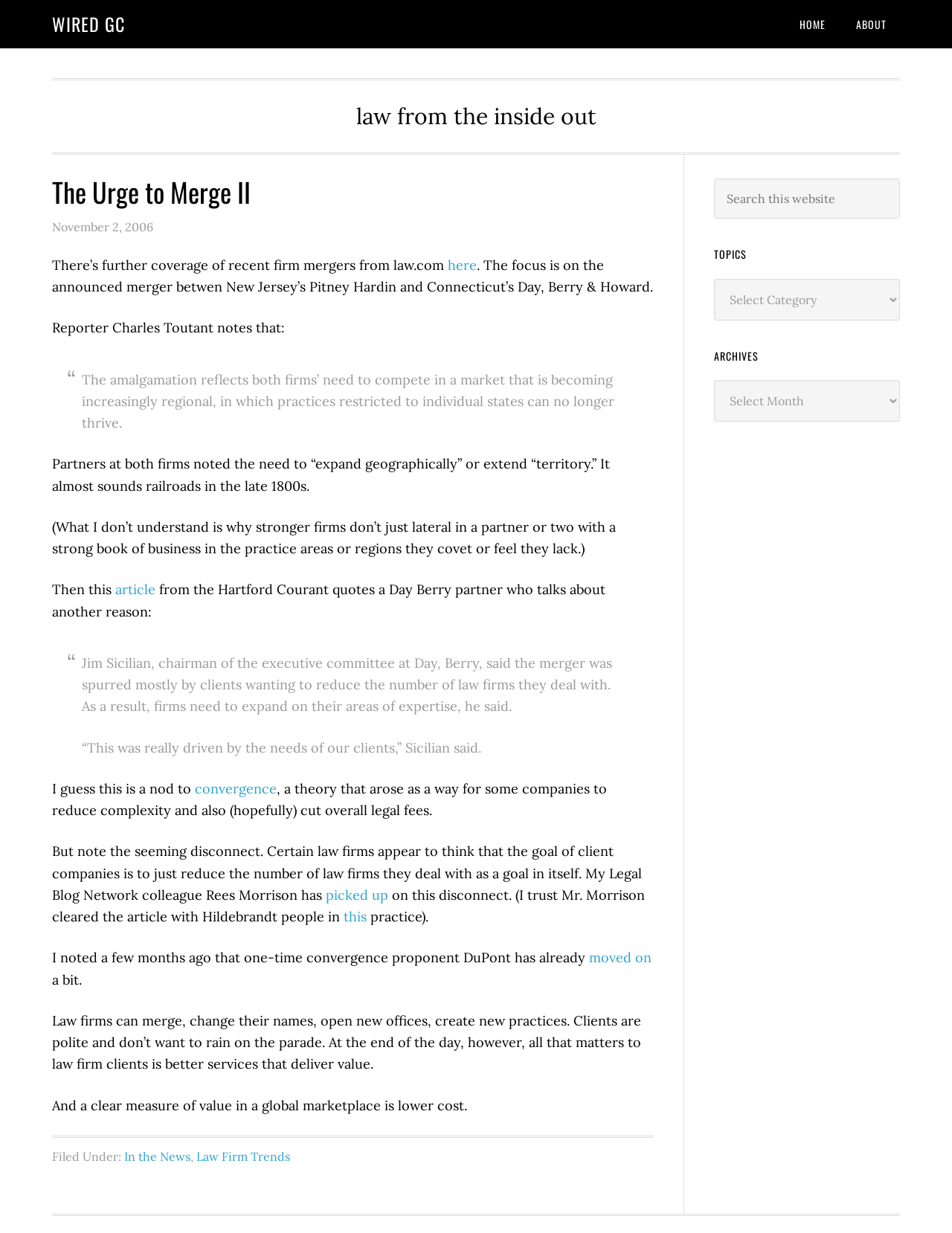Please extract the title of the webpage.

The Urge to Merge II